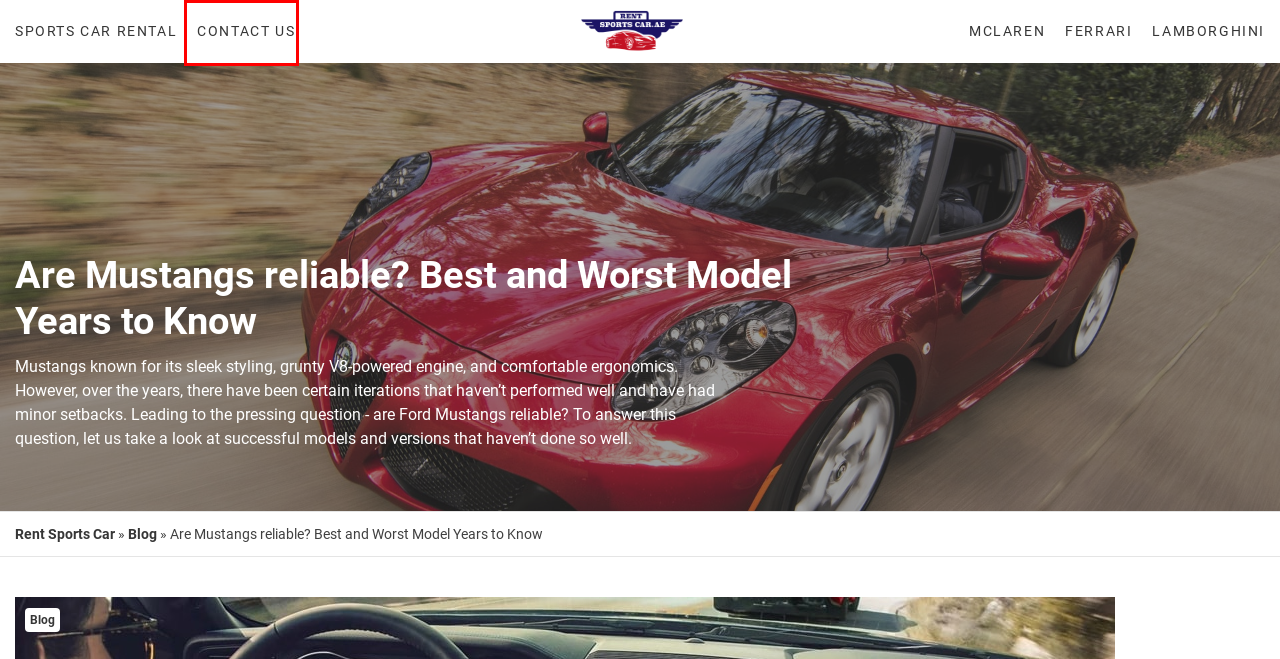Observe the webpage screenshot and focus on the red bounding box surrounding a UI element. Choose the most appropriate webpage description that corresponds to the new webpage after clicking the element in the bounding box. Here are the candidates:
A. Blog Archives
B. Contact Us
C. Sports Car Rental in Dubai - Hire The Top Car Models in 2022
D. DNA | Definition, Discovery, Function, Bases, Facts, & Structure | Britannica
E. Rent a Mclaren in Dubai - Find The Best Deals at RentSportsCar Dubai
F. Rent a Ferrari in Dubai - We Offer The Best Ferrari Rental Deals in Dubai
G. Lamborghini Rental in Dubai - Hire The Latest Lambo's at RentSportsCar
H. Blog

B